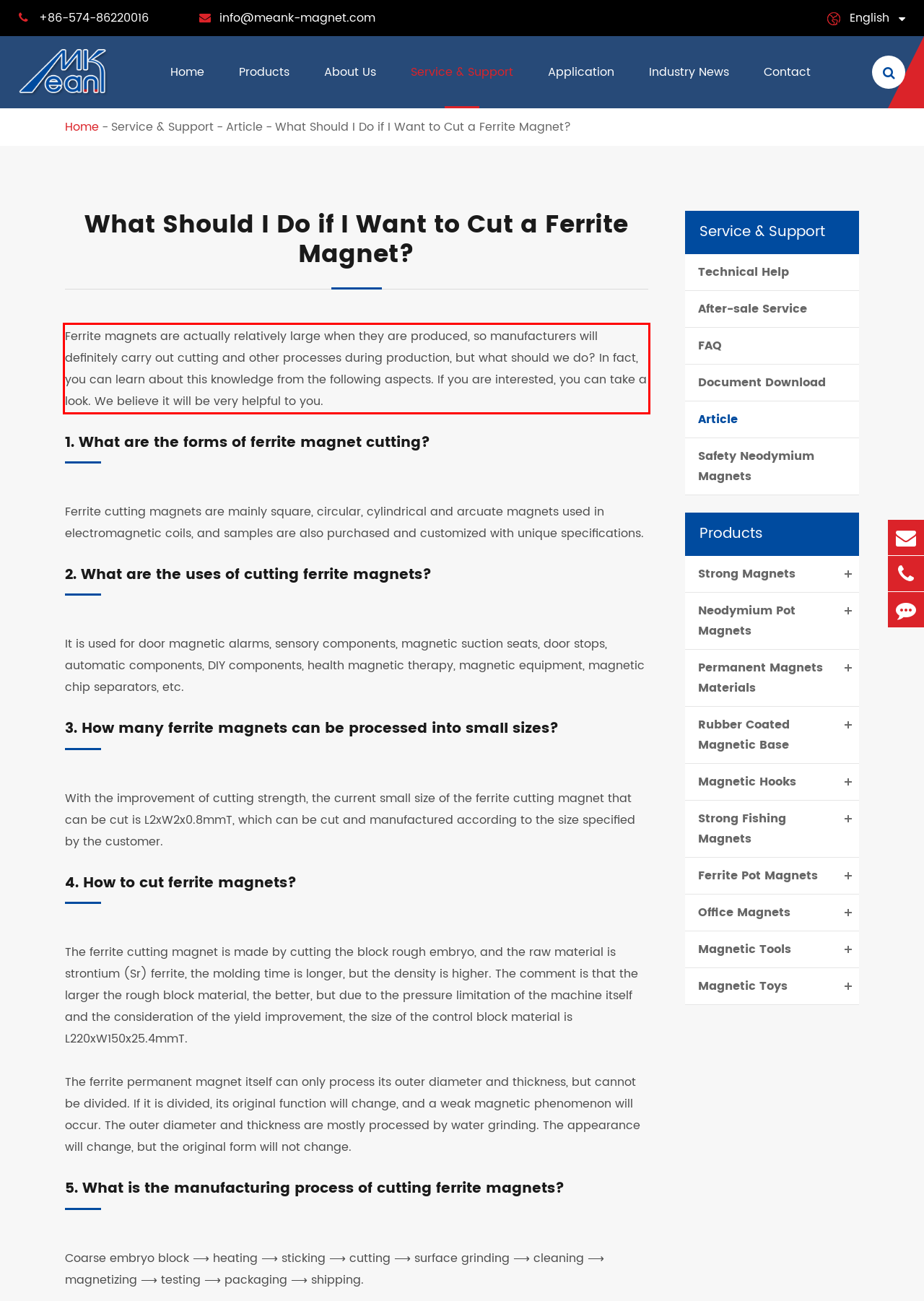The screenshot provided shows a webpage with a red bounding box. Apply OCR to the text within this red bounding box and provide the extracted content.

Ferrite magnets are actually relatively large when they are produced, so manufacturers will definitely carry out cutting and other processes during production, but what should we do? In fact, you can learn about this knowledge from the following aspects. If you are interested, you can take a look. We believe it will be very helpful to you.